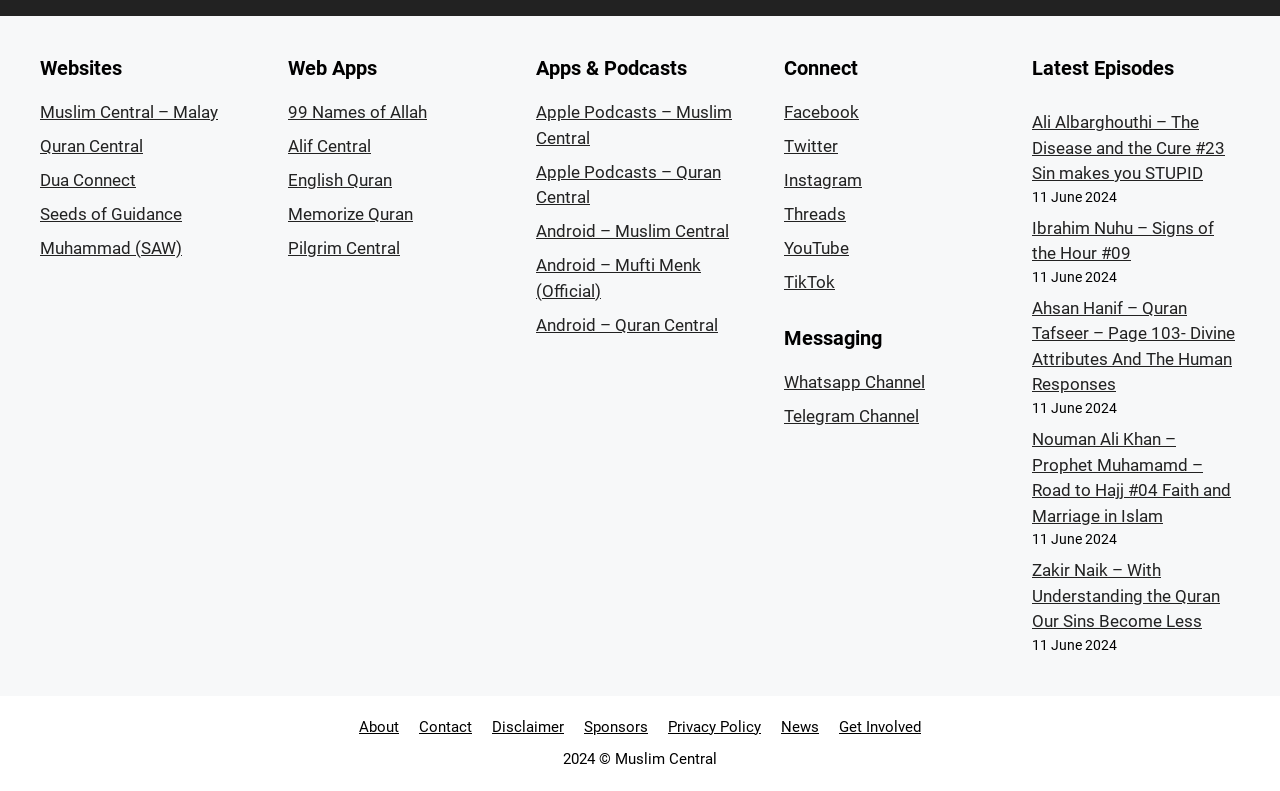Provide the bounding box coordinates of the area you need to click to execute the following instruction: "Check Latest Episodes".

[0.806, 0.071, 0.969, 0.101]